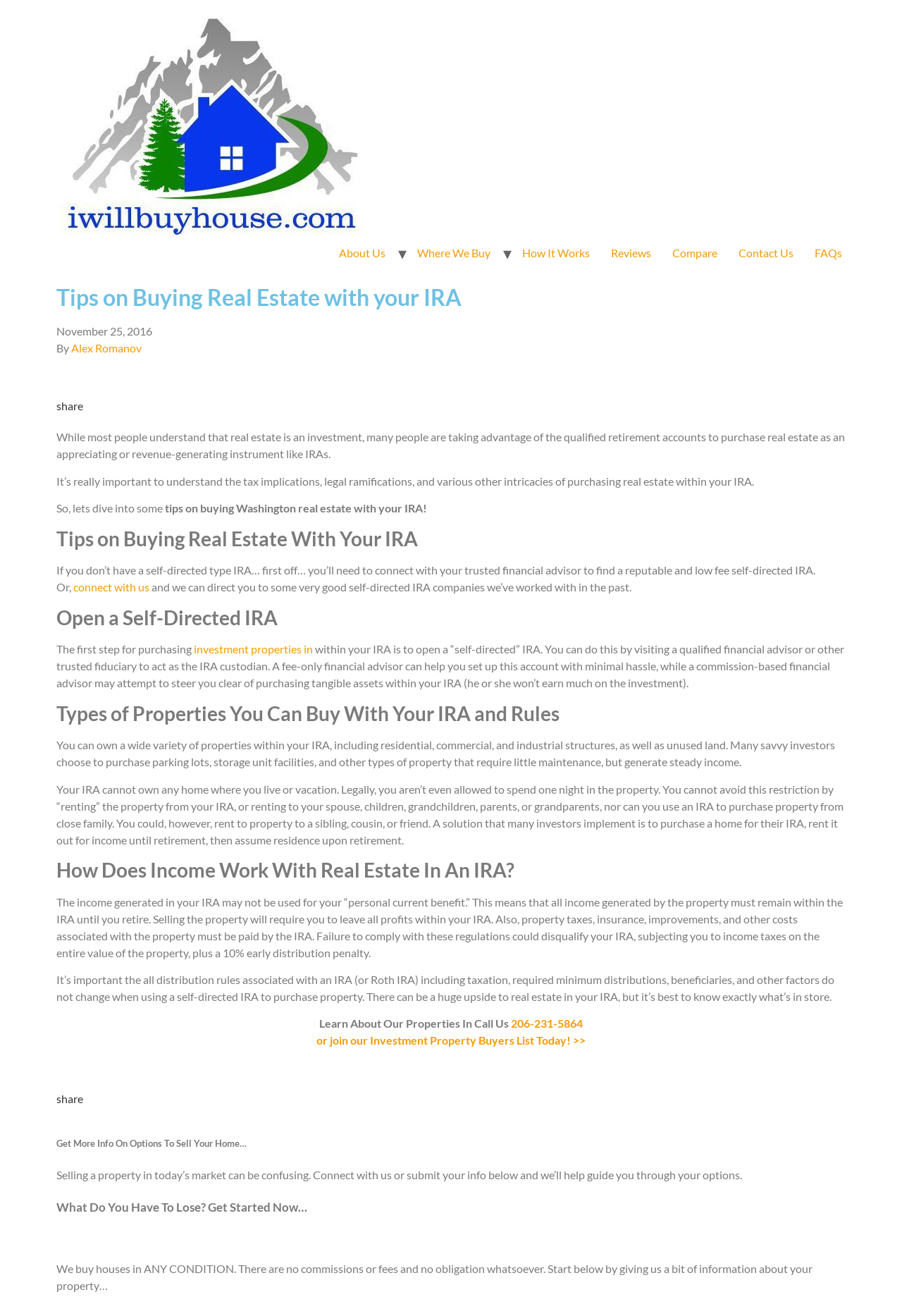Bounding box coordinates are given in the format (top-left x, top-left y, bottom-right x, bottom-right y). All values should be floating point numbers between 0 and 1. Provide the bounding box coordinate for the UI element described as: connect with us

[0.081, 0.441, 0.166, 0.451]